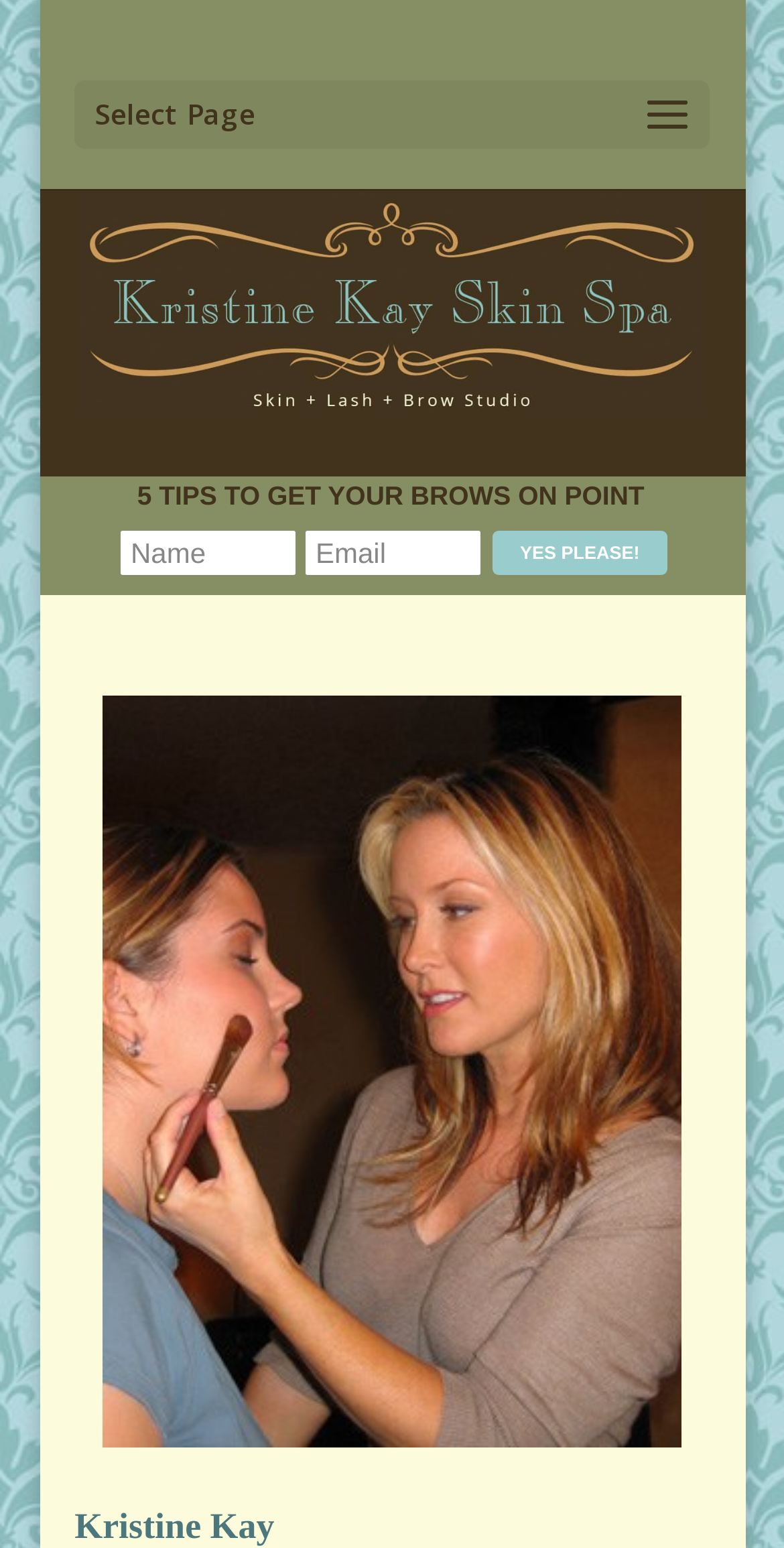What is the call-to-action text on the button?
Look at the image and answer the question with a single word or phrase.

YES PLEASE!